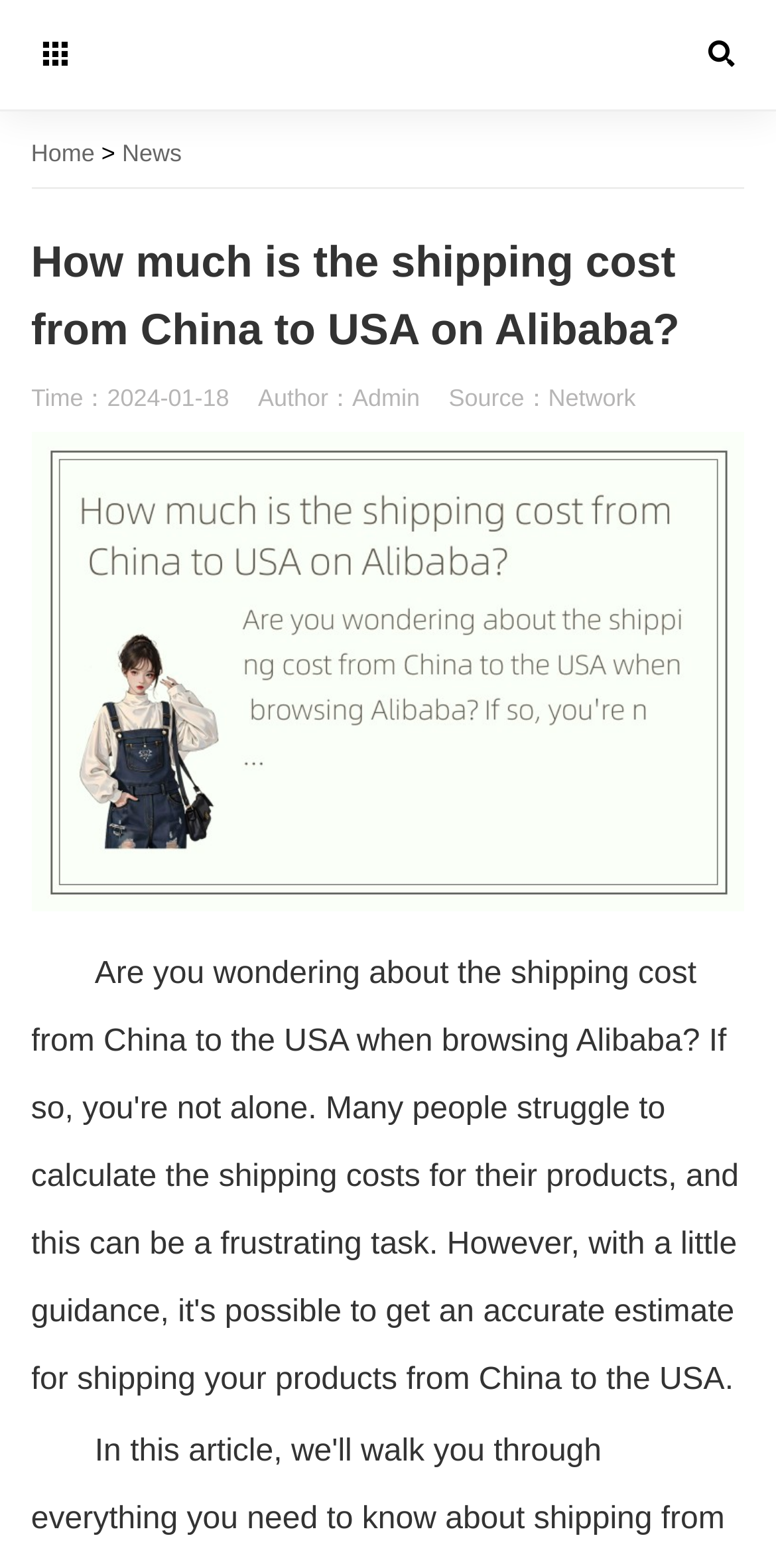Provide a comprehensive description of the webpage.

The webpage is about calculating shipping costs from China to the USA on Alibaba. At the top left, there is a navigation menu with two links, "Home" and "News", separated by a greater-than symbol. Below the navigation menu, there is a main heading that reads "How much is the shipping cost from China to USA on Alibaba?" which spans almost the entire width of the page.

Underneath the main heading, there are three lines of metadata, including the publication time "2024-01-18", the author "Admin", and the source "Network", arranged from left to right. 

Below the metadata, there is a large image that takes up most of the page's width, with a caption that matches the main heading. The image is likely an illustration or a graphic related to the topic of shipping costs.